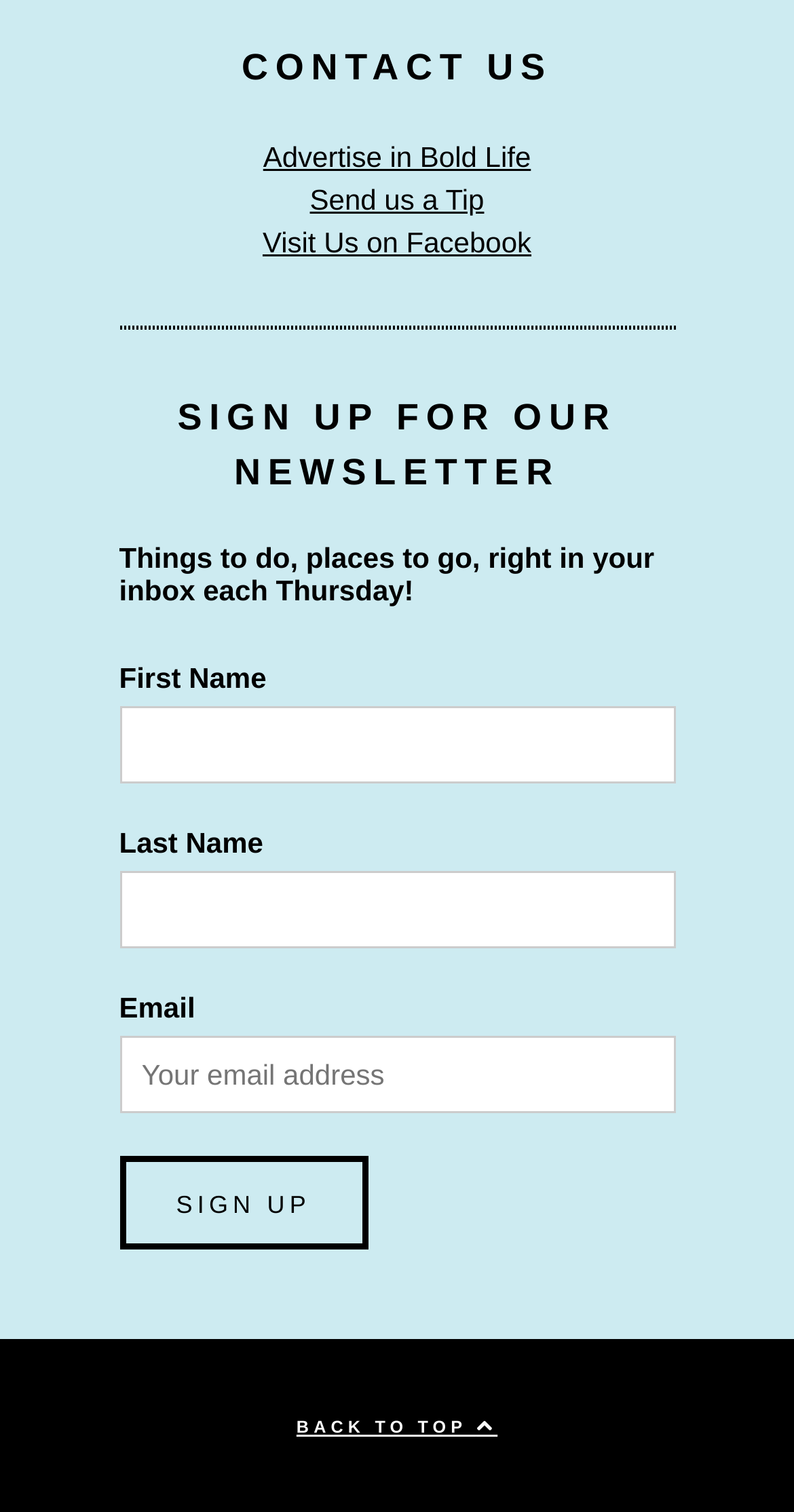Please identify the bounding box coordinates of the element's region that I should click in order to complete the following instruction: "Click on 'Advertise in Bold Life'". The bounding box coordinates consist of four float numbers between 0 and 1, i.e., [left, top, right, bottom].

[0.331, 0.093, 0.669, 0.115]